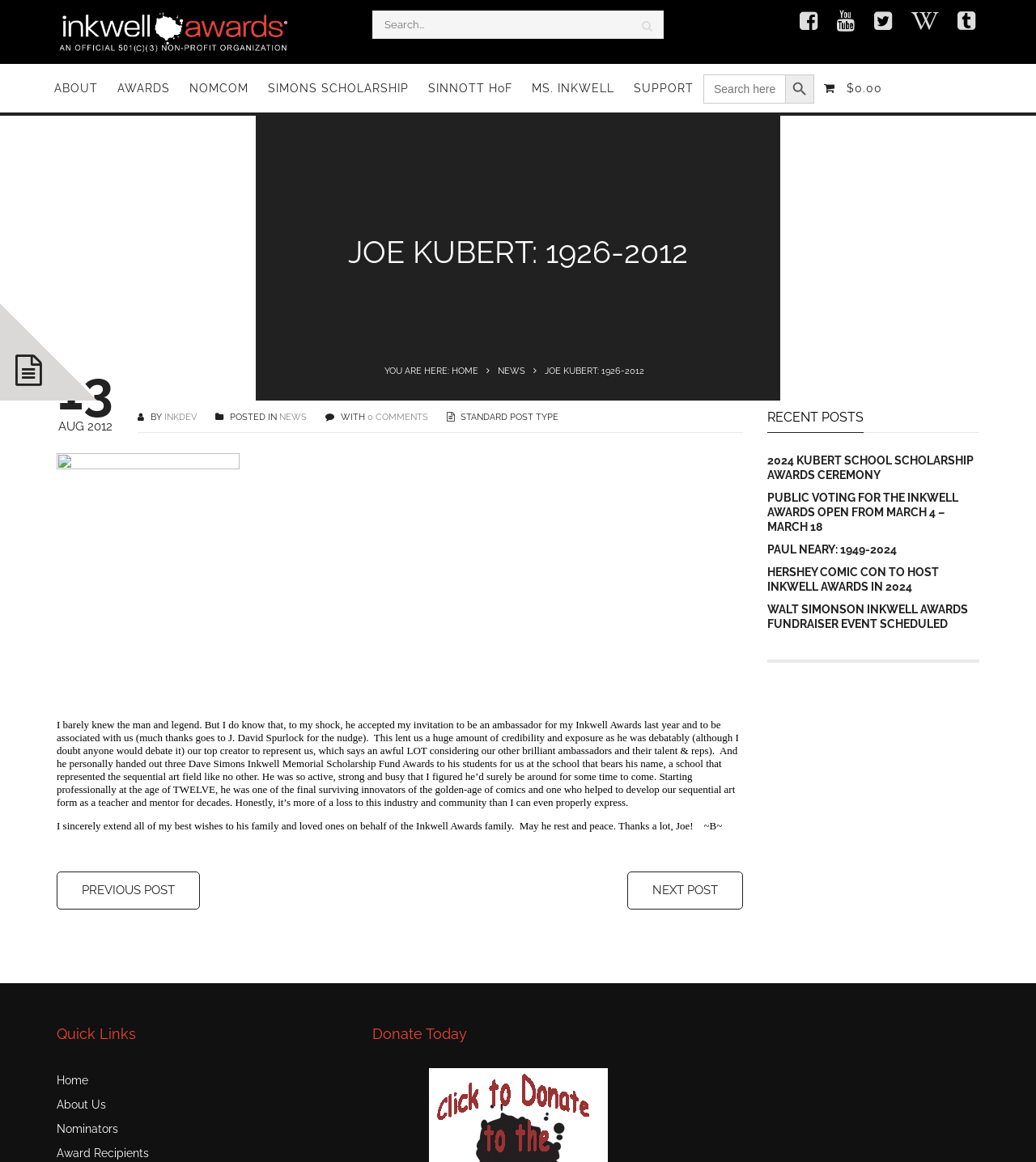Can you find the bounding box coordinates of the area I should click to execute the following instruction: "Go to the ABOUT page"?

[0.043, 0.055, 0.104, 0.097]